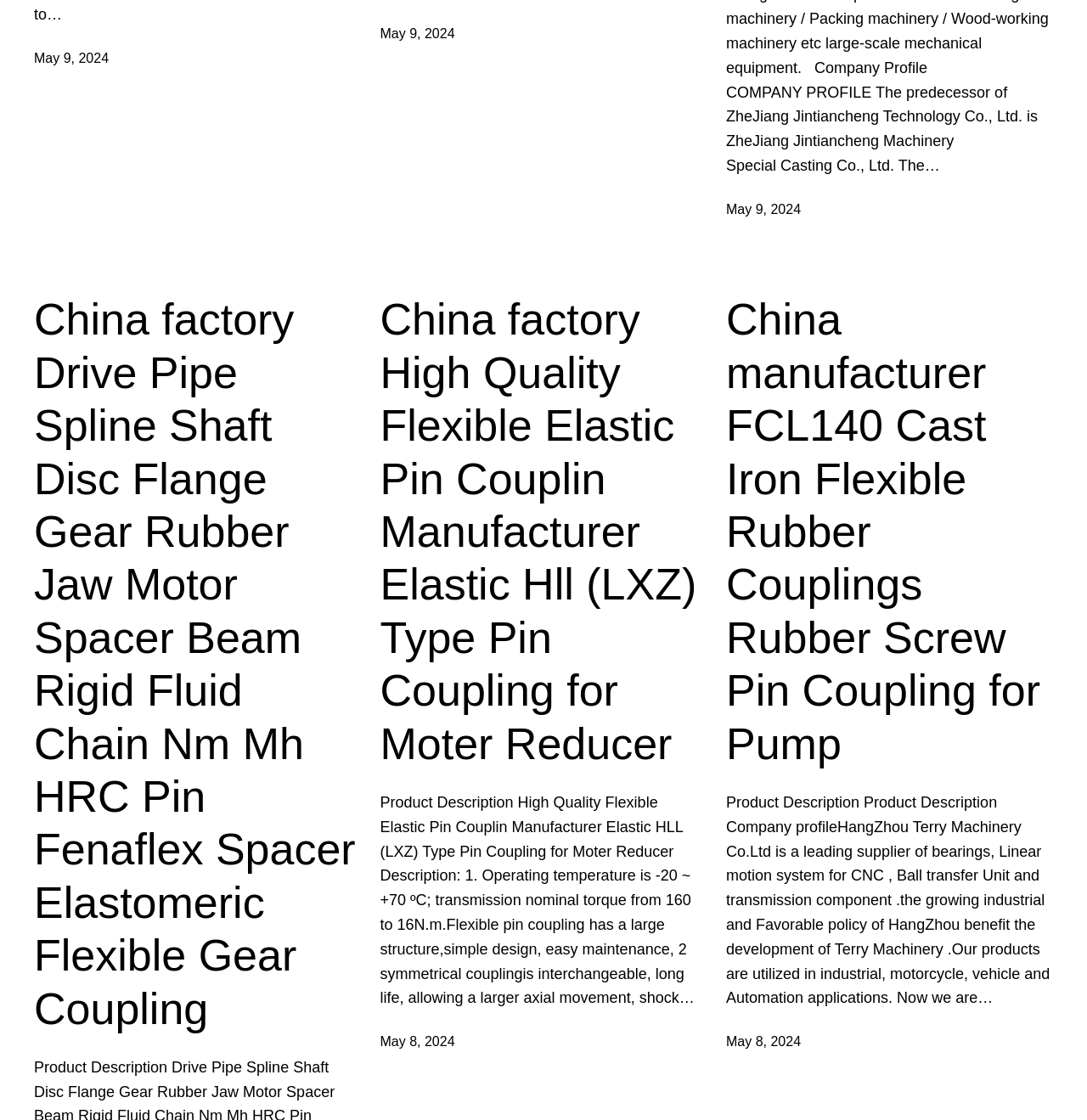Please identify the coordinates of the bounding box for the clickable region that will accomplish this instruction: "View product details of China factory Drive Pipe Spline Shaft Disc Flange Gear Rubber Jaw Motor Spacer Beam Rigid Fluid Chain Nm Mh HRC Pin Fenaflex Spacer Elastomeric Flexible Gear Coupling".

[0.031, 0.262, 0.332, 0.924]